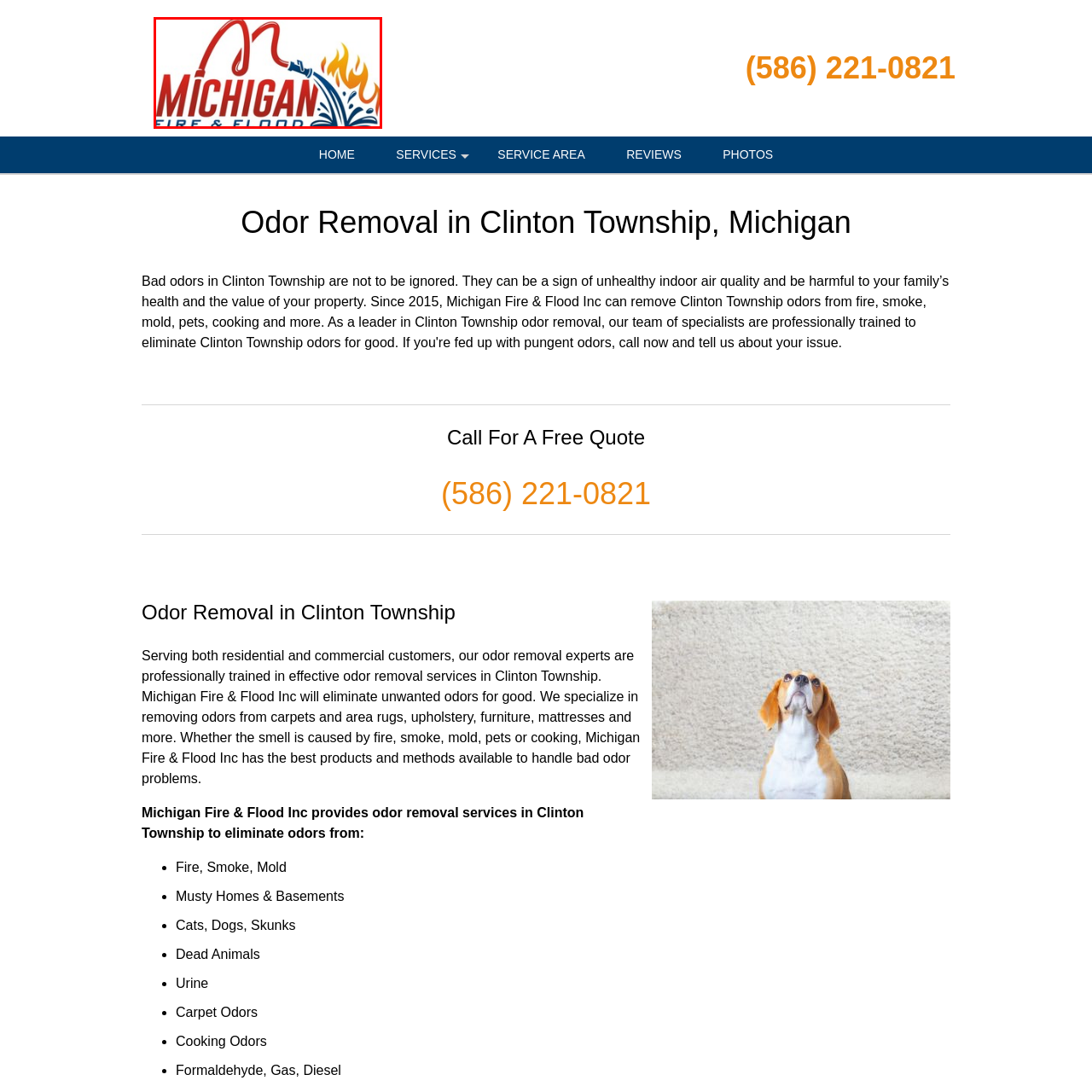What is symbolized by the stylized fire hose?
Focus on the area within the red boundary in the image and answer the question with one word or a short phrase.

Fire control